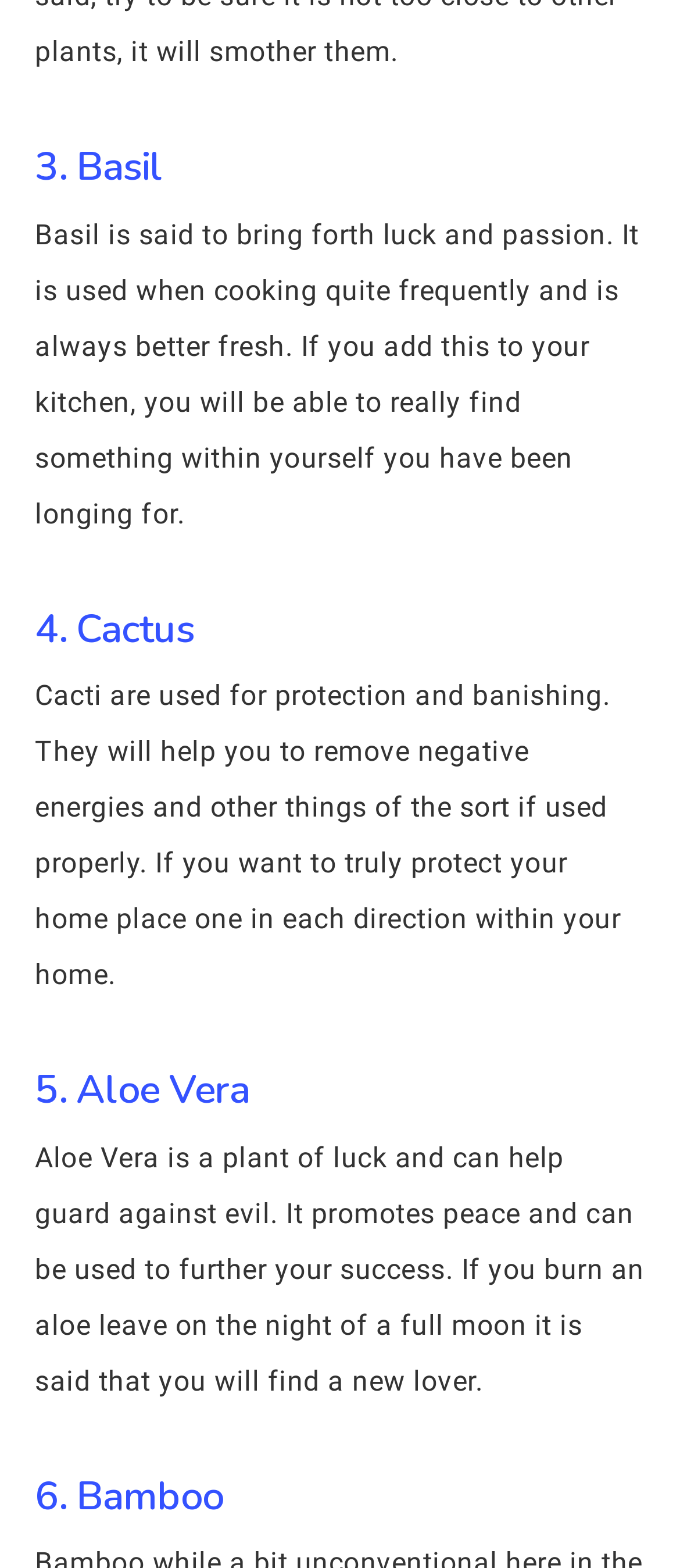What is the benefit of having Basil?
Can you give a detailed and elaborate answer to the question?

According to the StaticText element associated with the heading '3. Basil', Basil is said to bring forth luck and passion, which means it can bring positive emotions and energies to one's life.